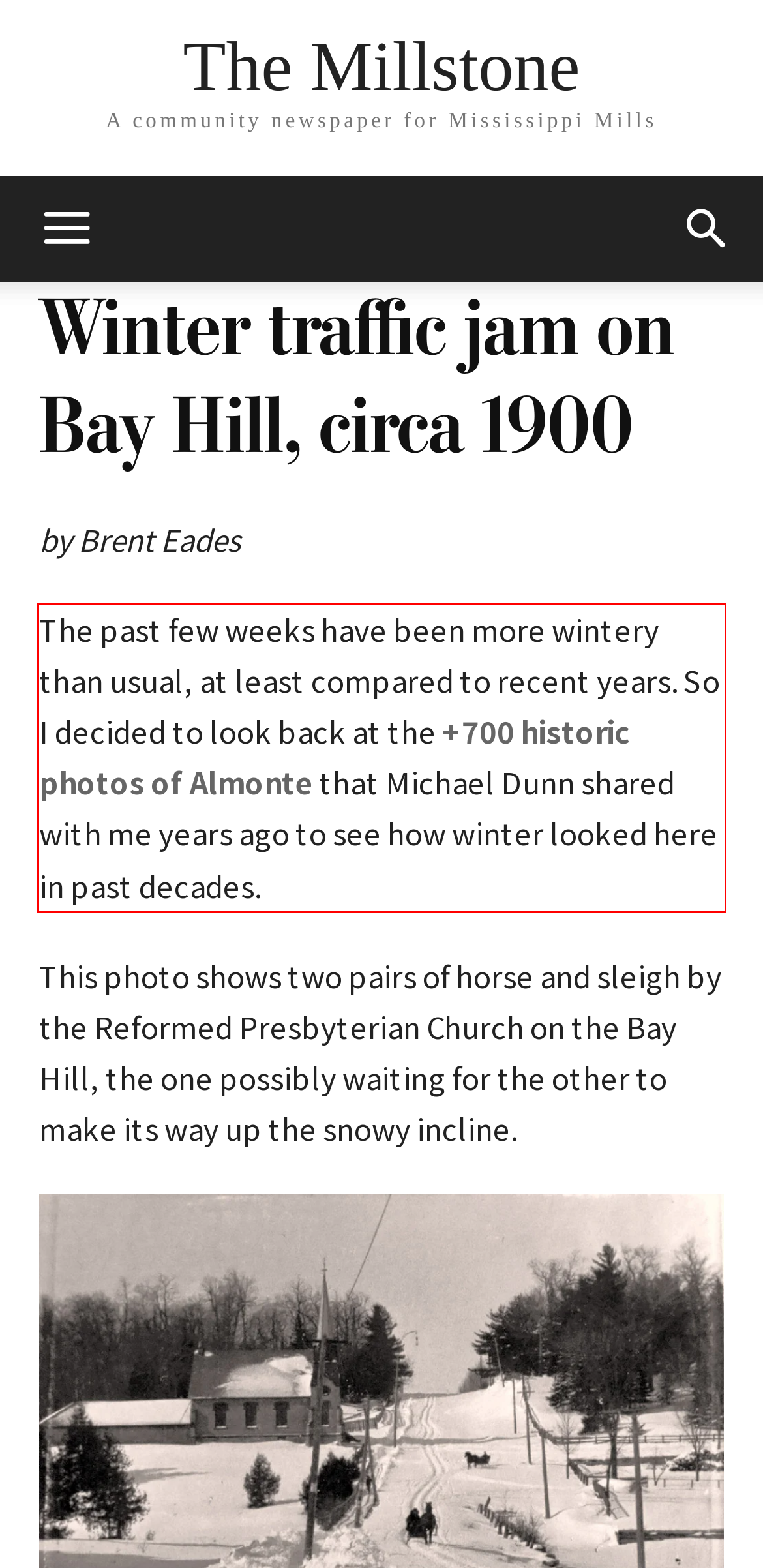Given a screenshot of a webpage with a red bounding box, extract the text content from the UI element inside the red bounding box.

The past few weeks have been more wintery than usual, at least compared to recent years. So I decided to look back at the +700 historic photos of Almonte that Michael Dunn shared with me years ago to see how winter looked here in past decades.